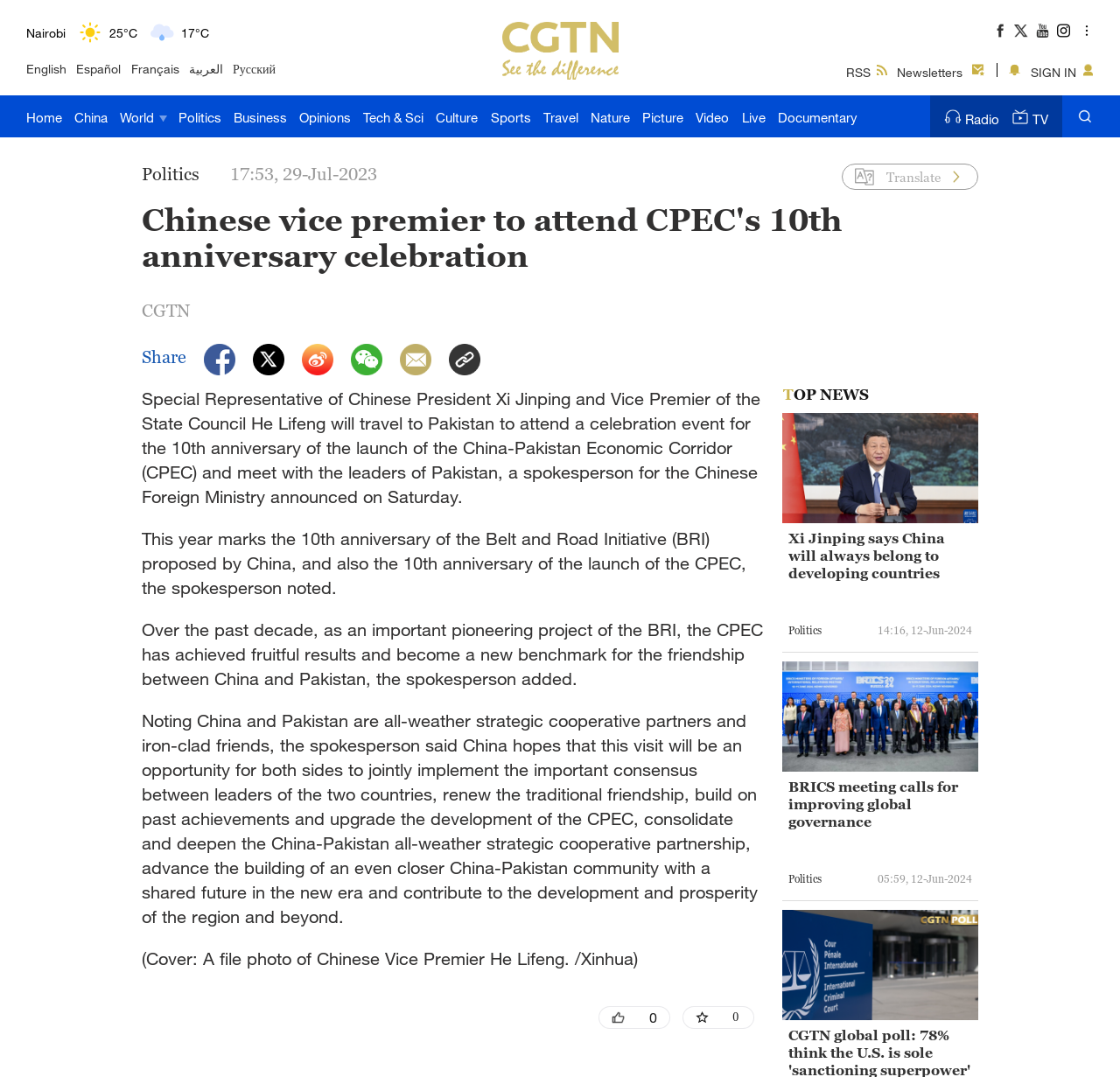Generate a comprehensive description of the webpage.

This webpage appears to be a news website, specifically the homepage of CGTN, a Chinese news organization. At the top, there is a navigation bar with links to various sections of the website, including Home, China, World, Politics, Business, and more. Below the navigation bar, there is a row of links to different languages, including English, Español, Français, العربية, and Русский.

On the left side of the page, there is a column of weather information, displaying the current temperature and weather conditions for various cities around the world, including Bengaluru, New York, Mumbai, Delhi, Hyderabad, Sydney, and Singapore. Each city's information is accompanied by an icon representing the current weather condition, such as a sunny or cloudy symbol.

In the main content area, there is a prominent headline article about Chinese Vice Premier He Lifeng attending a celebration event for the 10th anniversary of the China-Pakistan Economic Corridor (CPEC). Below the headline, there are several links to other news articles, as well as a section labeled "Politics" with a timestamp of 17:53, 29-Jul-2023.

At the bottom of the page, there are links to other CGTN services, including RSS, Newsletters, Radio, and TV. There is also a "SIGN IN" button and a "Translate" option. The page has a clean and organized layout, making it easy to navigate and find relevant news articles.